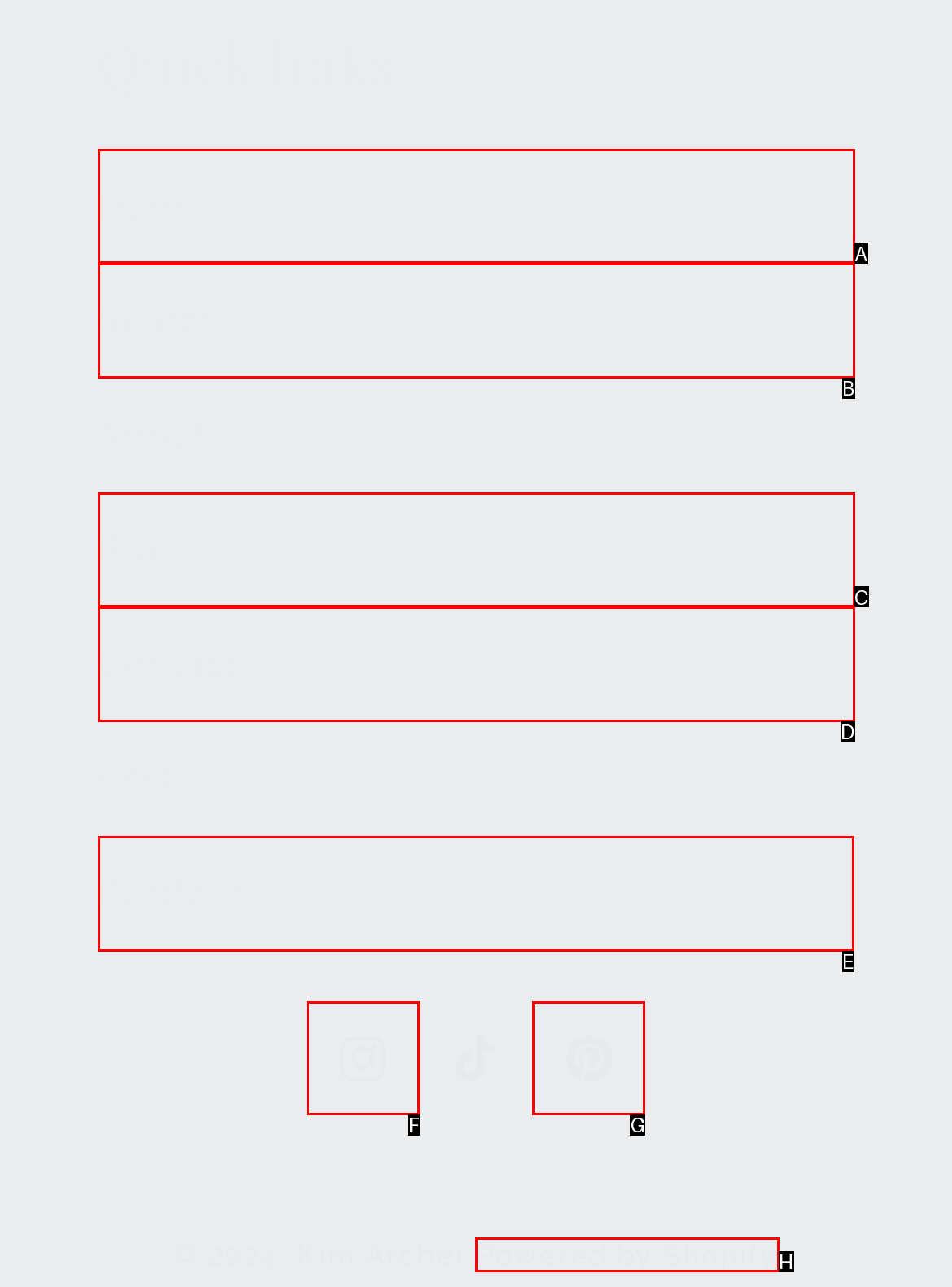Tell me which one HTML element I should click to complete the following task: Read about fractals Answer with the option's letter from the given choices directly.

None